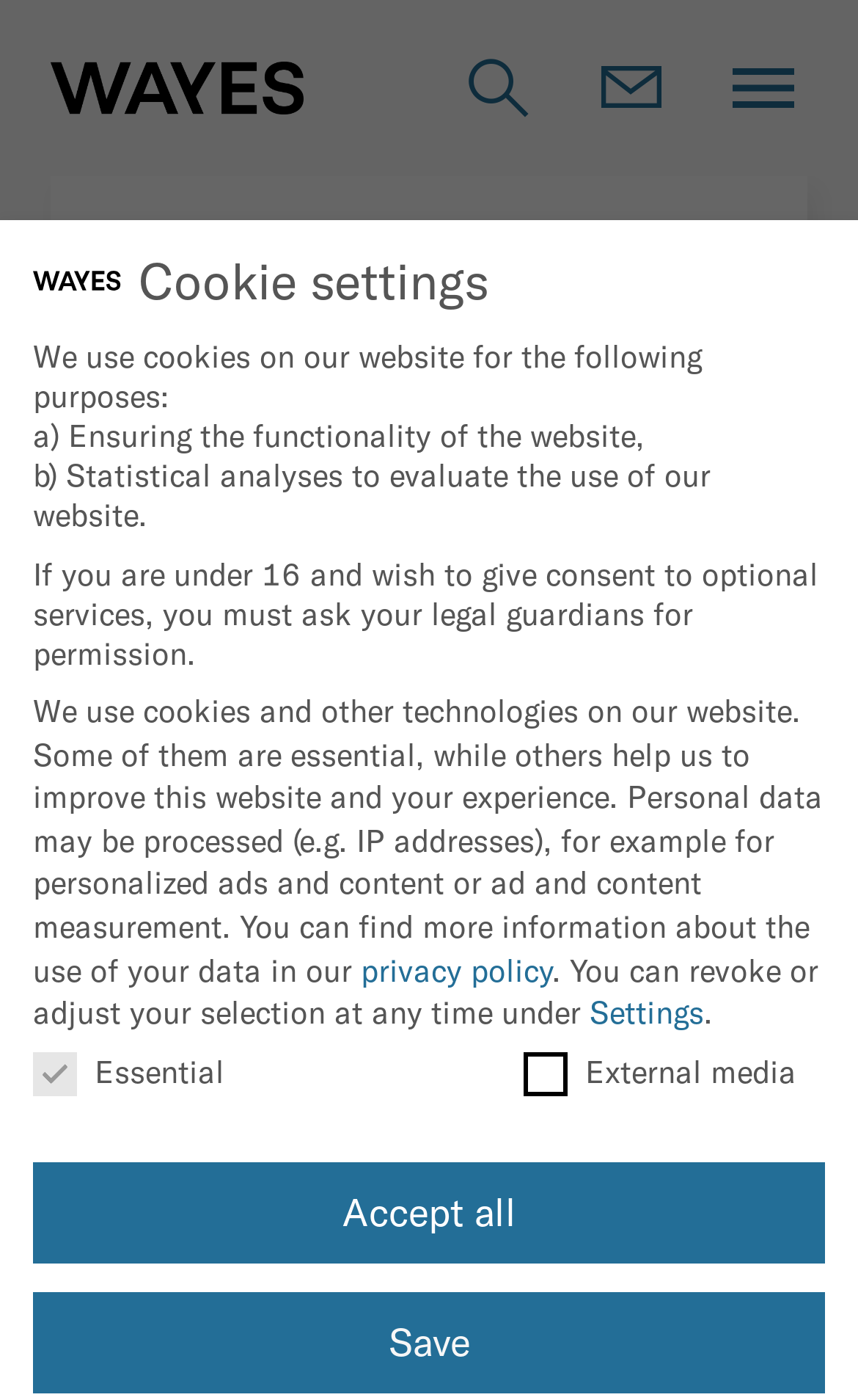Please determine the primary heading and provide its text.

Promotions to start the year? YES!